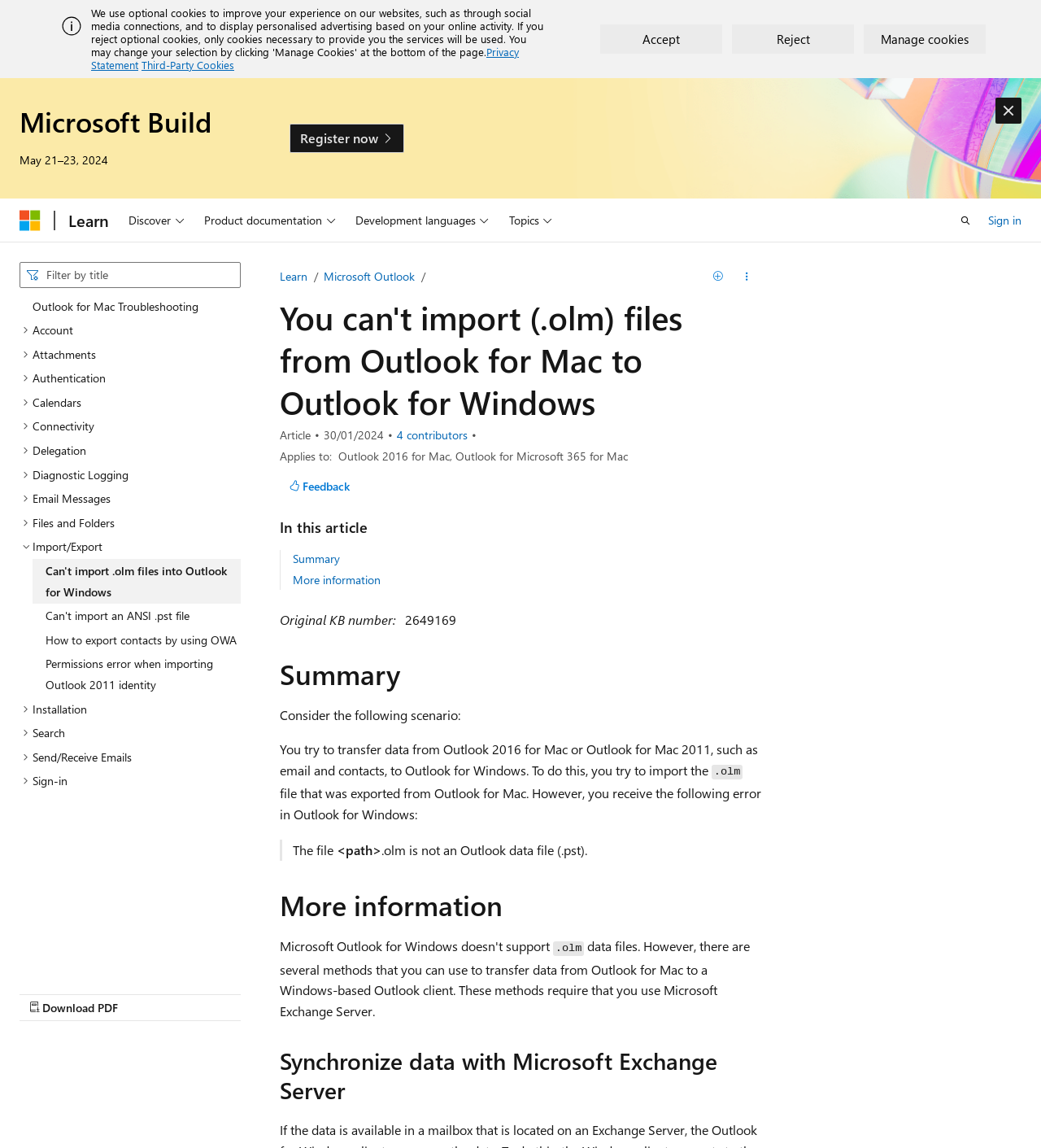What is the original KB number of the article?
Using the screenshot, give a one-word or short phrase answer.

2649169